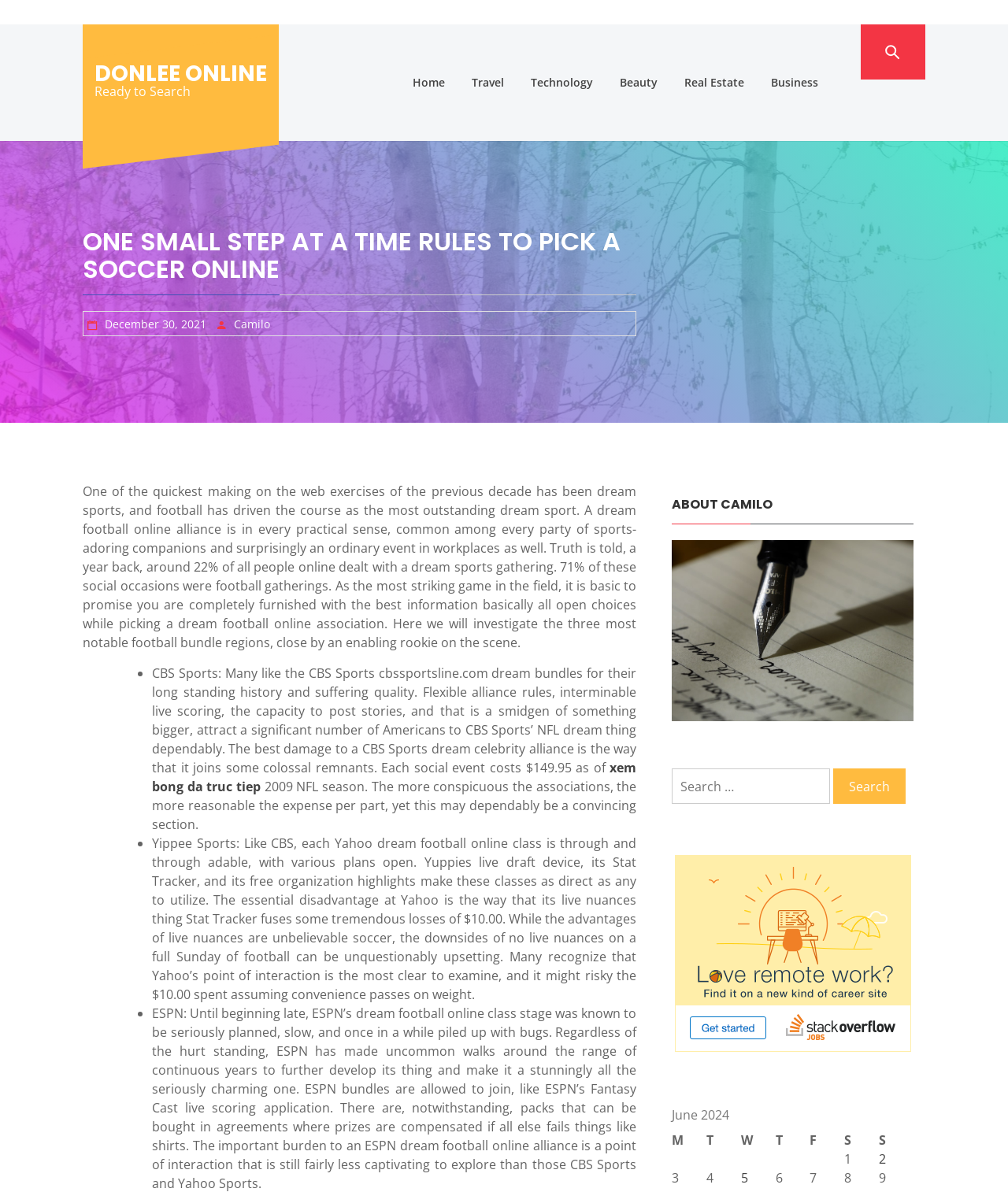Please determine the bounding box coordinates of the element to click in order to execute the following instruction: "Click on the 'CBS Sports' link". The coordinates should be four float numbers between 0 and 1, specified as [left, top, right, bottom].

[0.151, 0.585, 0.631, 0.616]